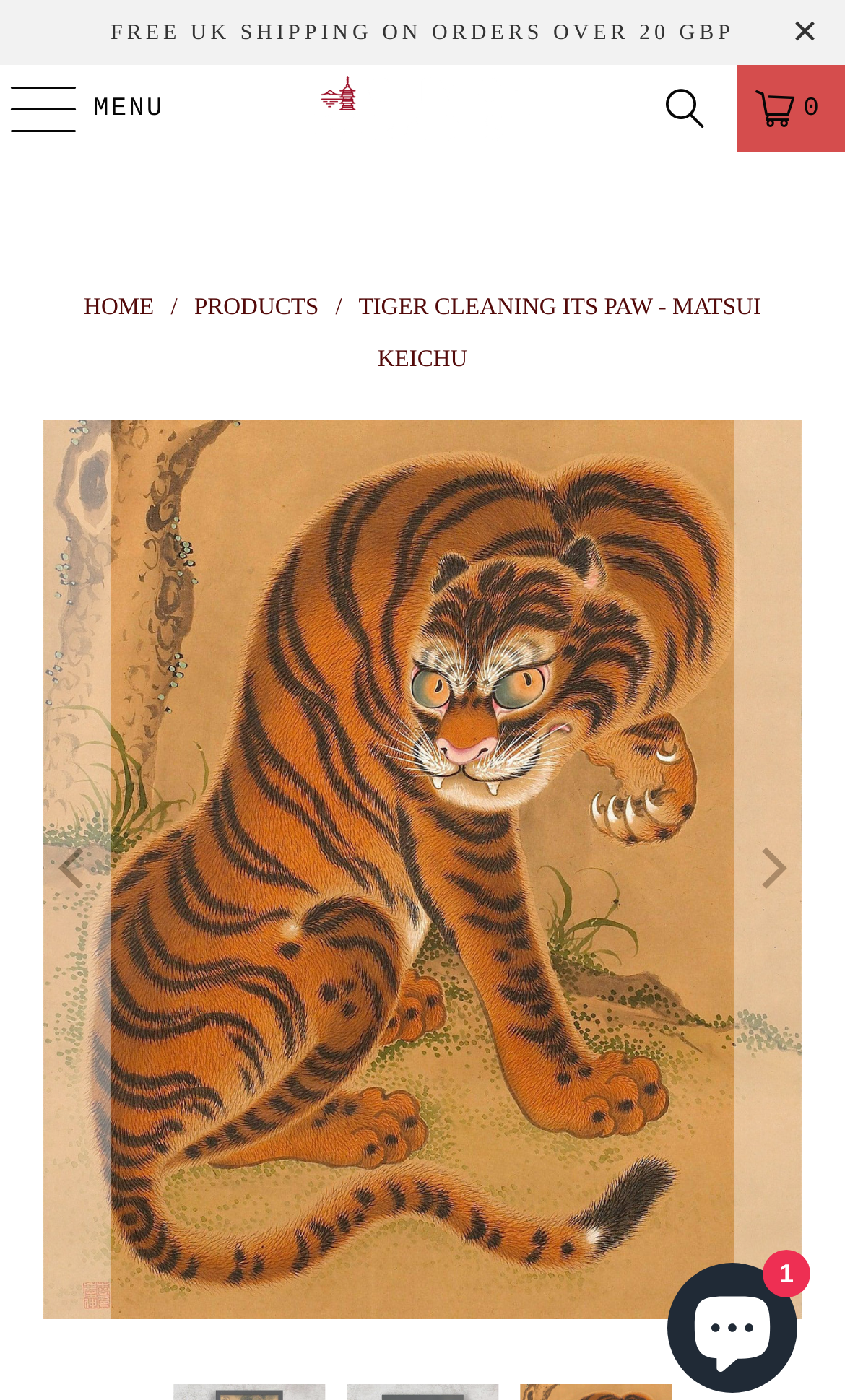Please determine the bounding box coordinates, formatted as (top-left x, top-left y, bottom-right x, bottom-right y), with all values as floating point numbers between 0 and 1. Identify the bounding box of the region described as: aria-label="Chat window"

[0.79, 0.902, 0.944, 0.995]